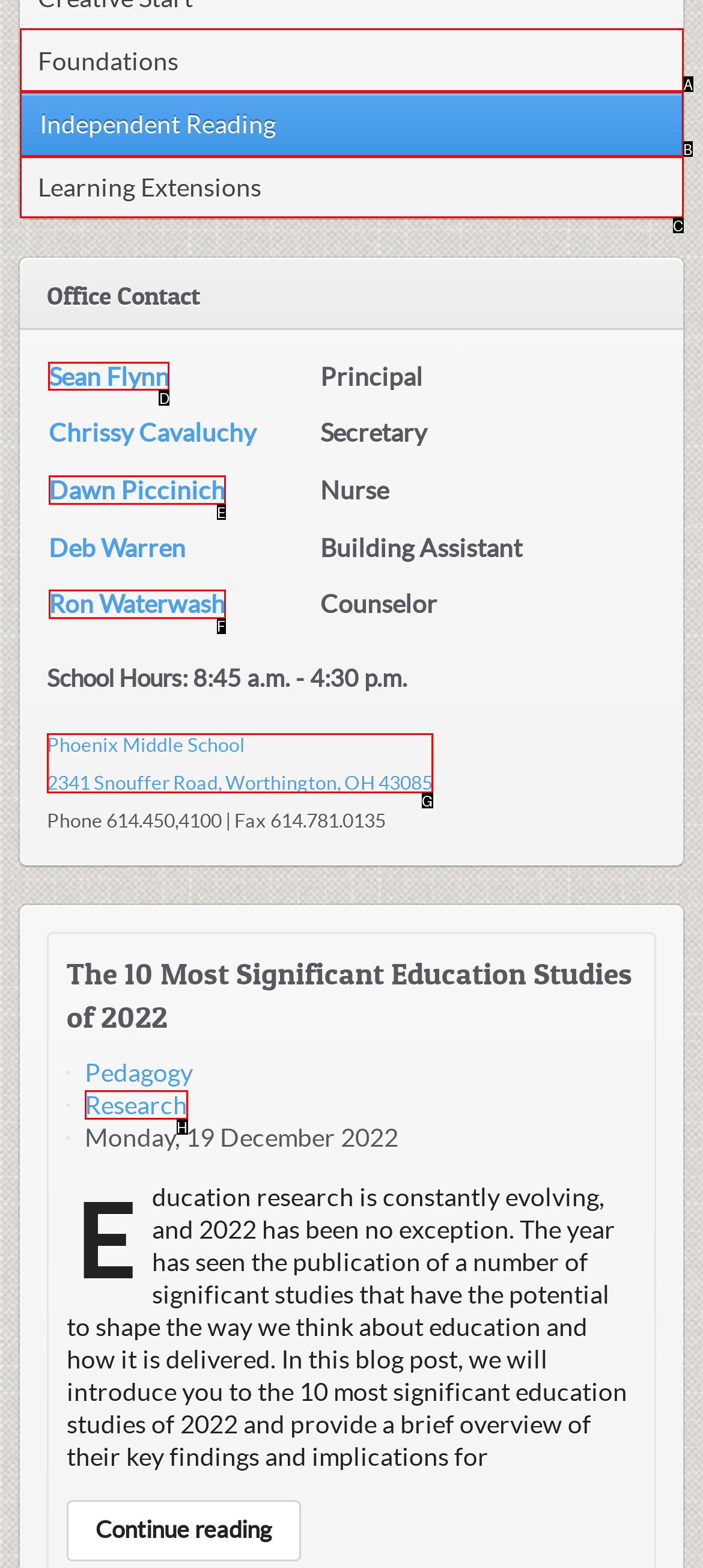Select the HTML element that needs to be clicked to perform the task: View contact information of Sean Flynn. Reply with the letter of the chosen option.

D